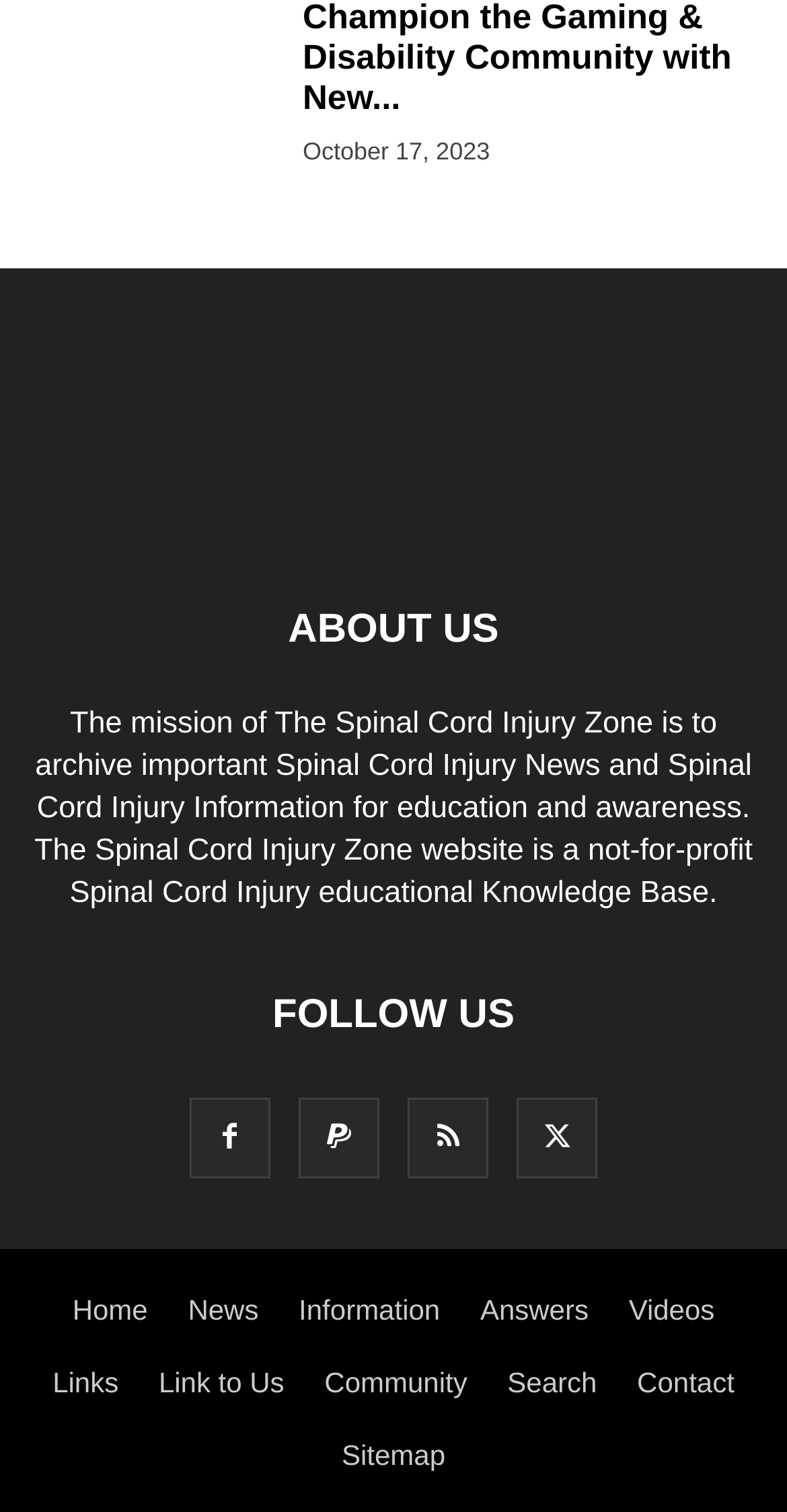Identify the bounding box coordinates for the region to click in order to carry out this instruction: "Search for something". Provide the coordinates using four float numbers between 0 and 1, formatted as [left, top, right, bottom].

[0.645, 0.904, 0.758, 0.925]